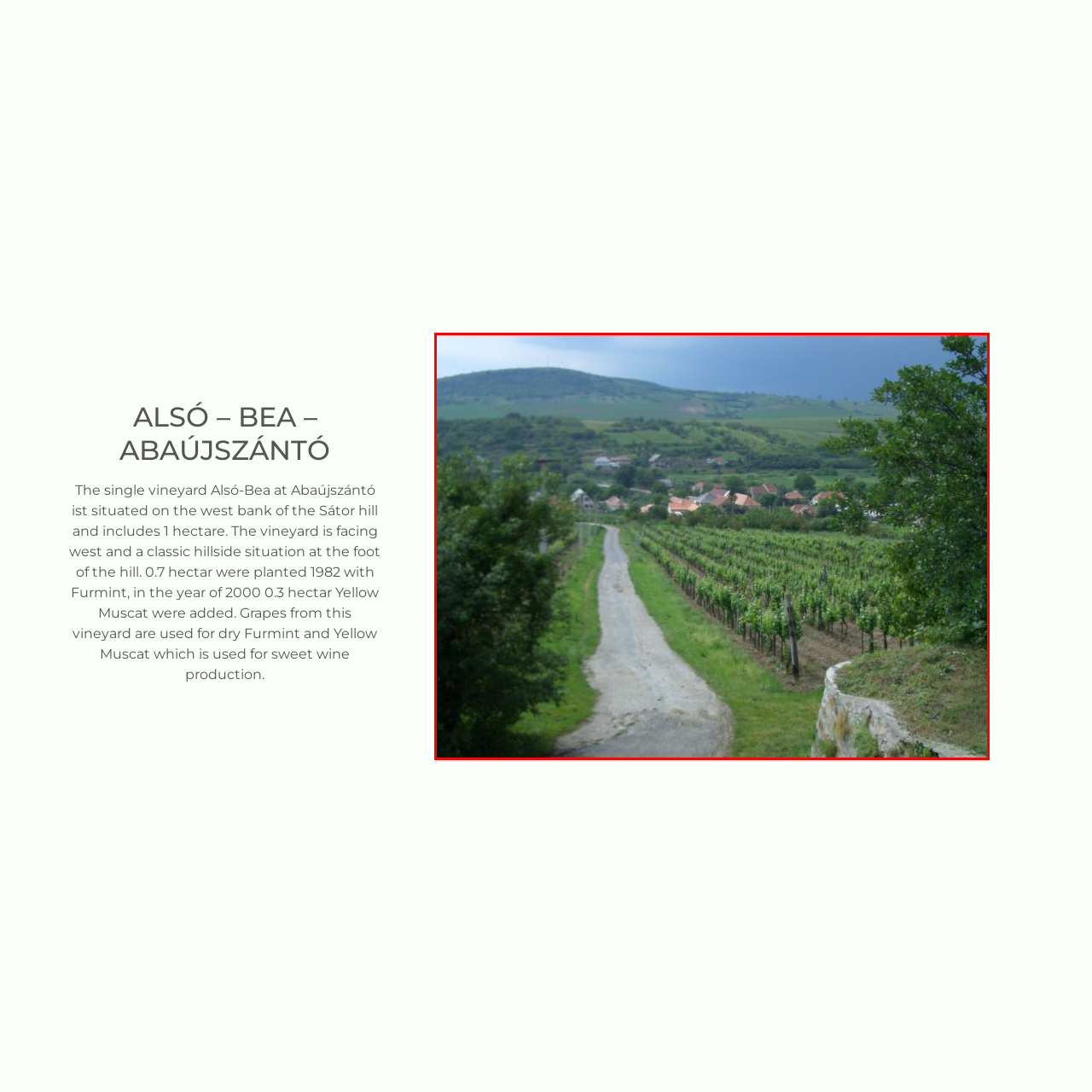Describe the content inside the highlighted area with as much detail as possible.

The image showcases a scenic view of the Alsó-Bea vineyard located in Abaújszántó, capturing the essence of this picturesque region. In the foreground, a winding path leads through rows of meticulously maintained grapevines, indicative of the vineyard's dedication to quality viticulture. The lush greenery of the vines contrasts beautifully with the gravel road, guiding the eye toward the distant hillside.

In the background, a tranquil village nestles against the slopes of Sátor hill, where quaint homes with terracotta roofs are dotted amid flourishing greenery. The landscape is characterized by rolling hills and a serene atmosphere, suggesting the ideal conditions for growing grapes, particularly Furmint and Yellow Muscat varieties that thrive in this area. This idyllic setting reflects the rich heritage and natural beauty of the Tokaj wine region, emphasizing its reputation for producing exceptional wines. The cloudy sky hints at the anticipation of rain, a crucial element for the vineyards’ growth, all while casting a soft light over this enchanting countryside scene.